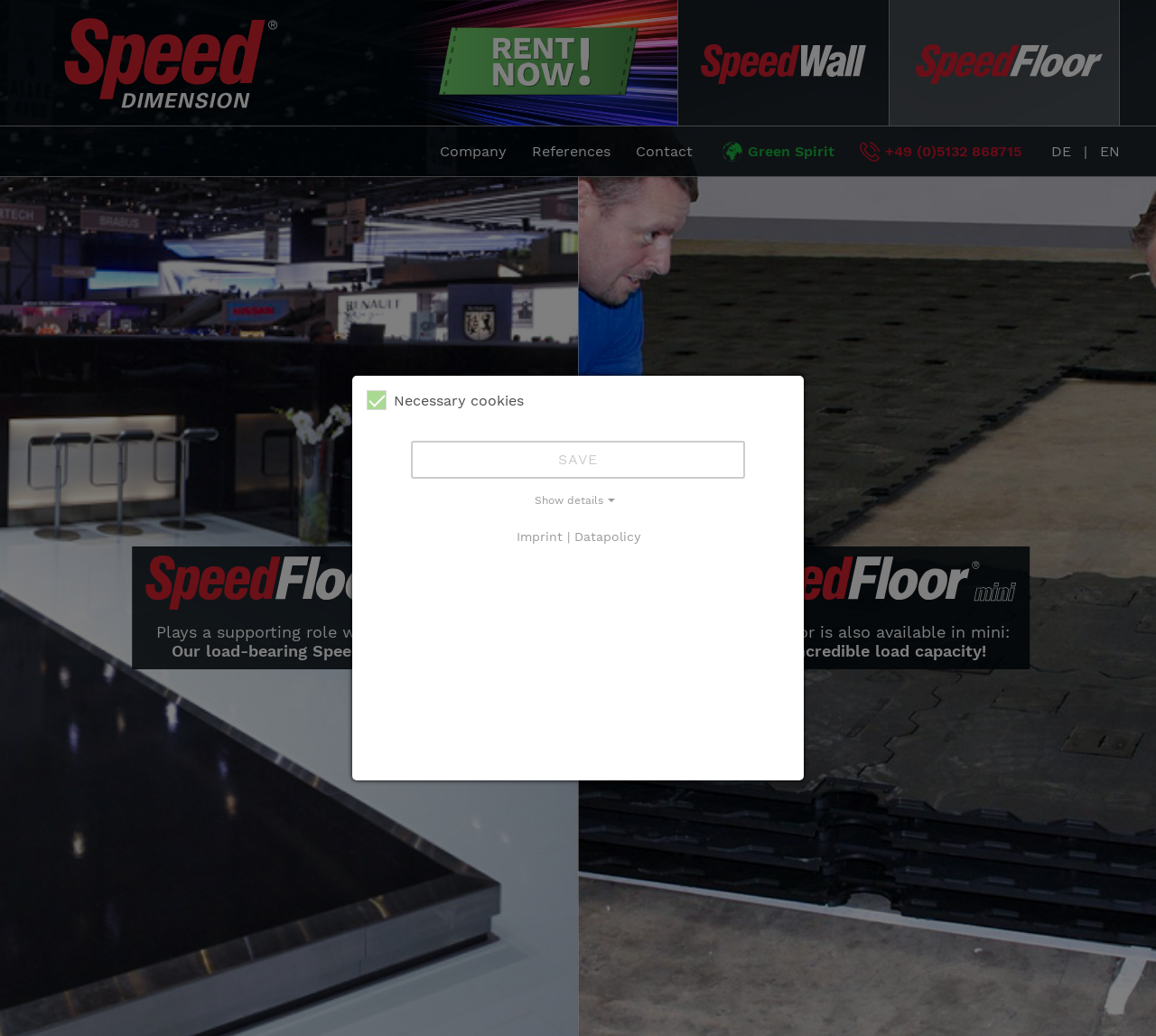Locate the bounding box coordinates of the clickable region to complete the following instruction: "Search for something."

None